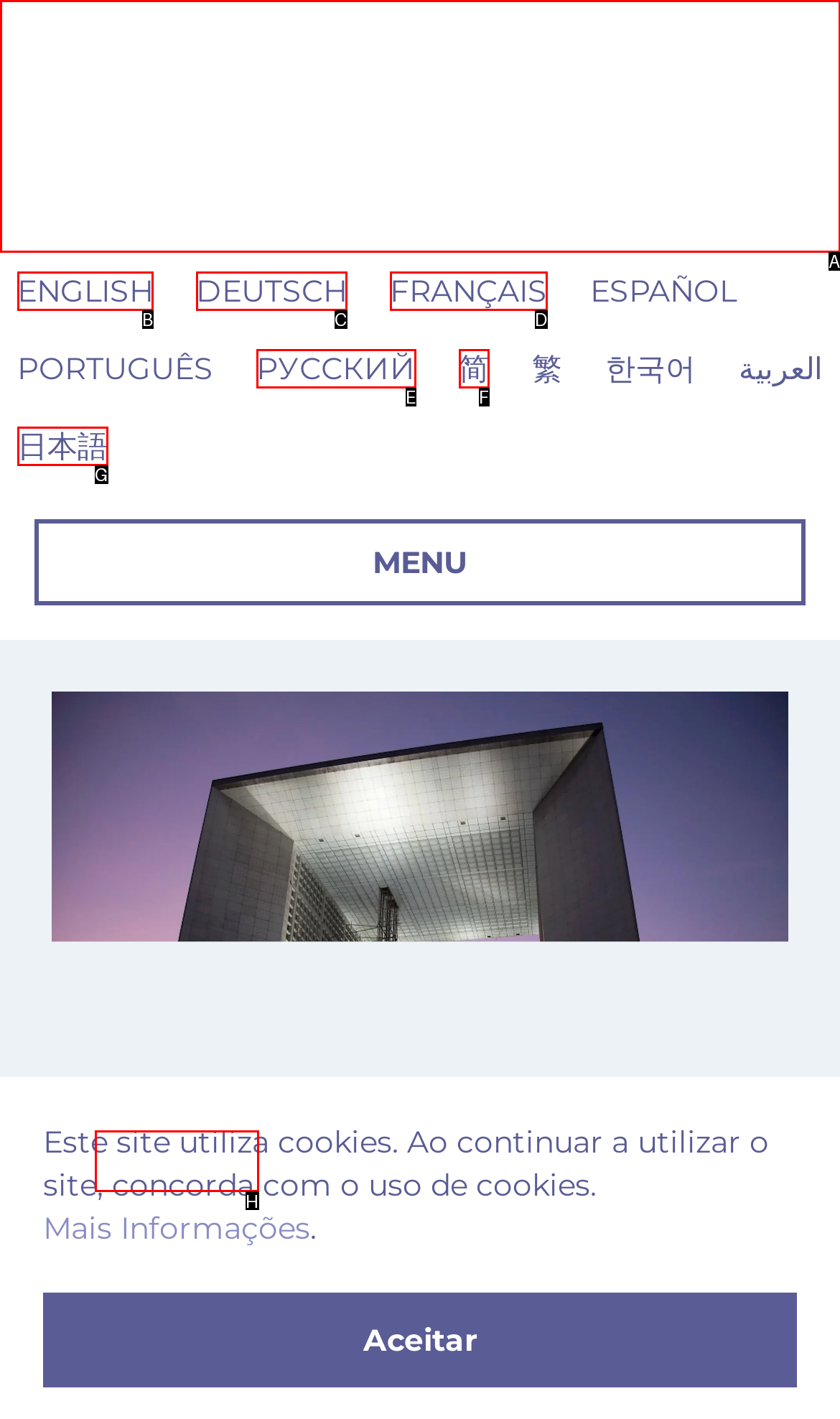Tell me which one HTML element I should click to complete the following task: Go back Answer with the option's letter from the given choices directly.

H